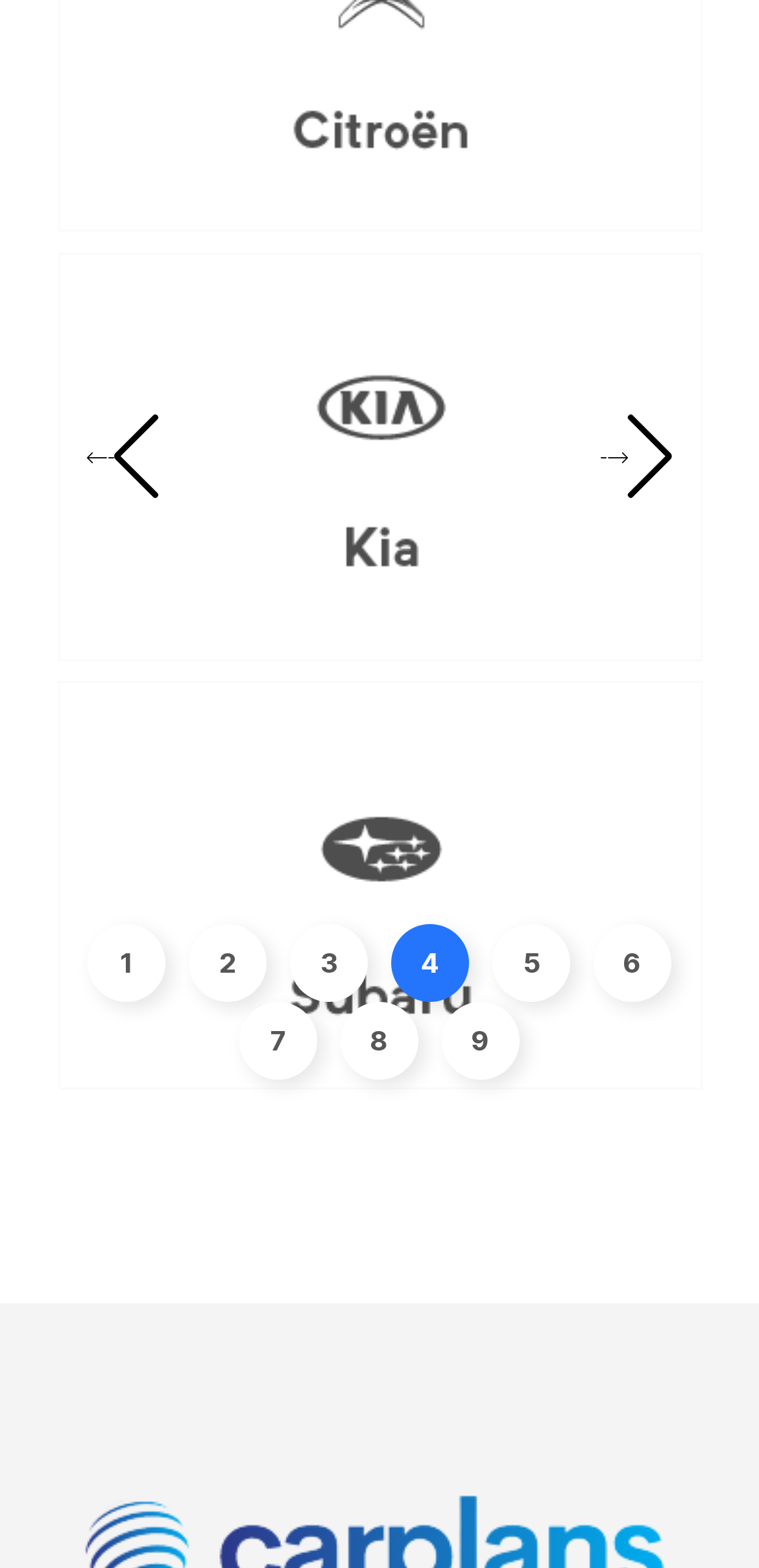Look at the image and give a detailed response to the following question: What is the purpose of the 'Next slide' button?

The 'Next slide' button is located on the right side of the webpage, and its function is to go forward to the next slide in the presentation.